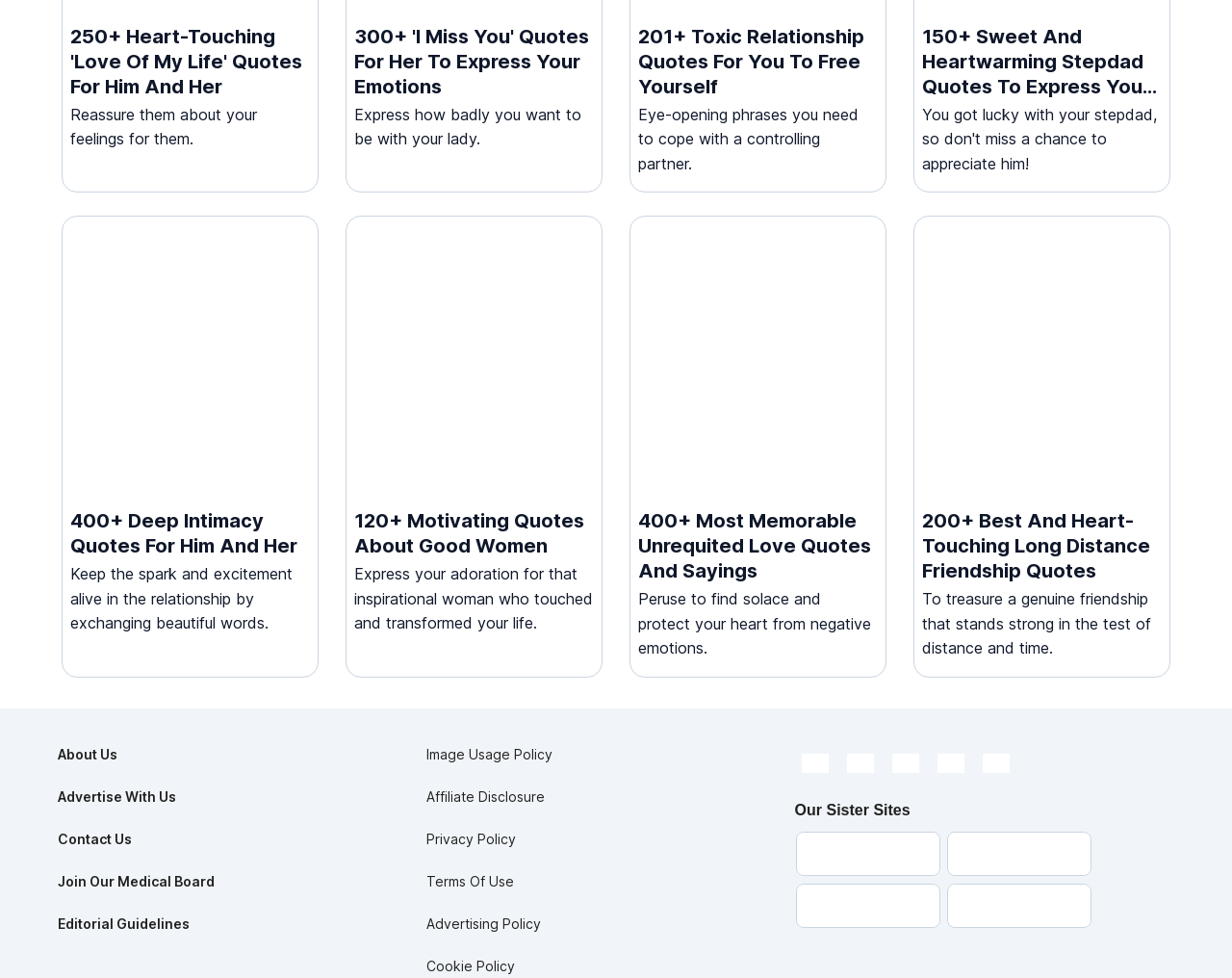Determine the bounding box coordinates of the element's region needed to click to follow the instruction: "Follow MomJunction on YouTube". Provide these coordinates as four float numbers between 0 and 1, formatted as [left, top, right, bottom].

[0.792, 0.768, 0.825, 0.789]